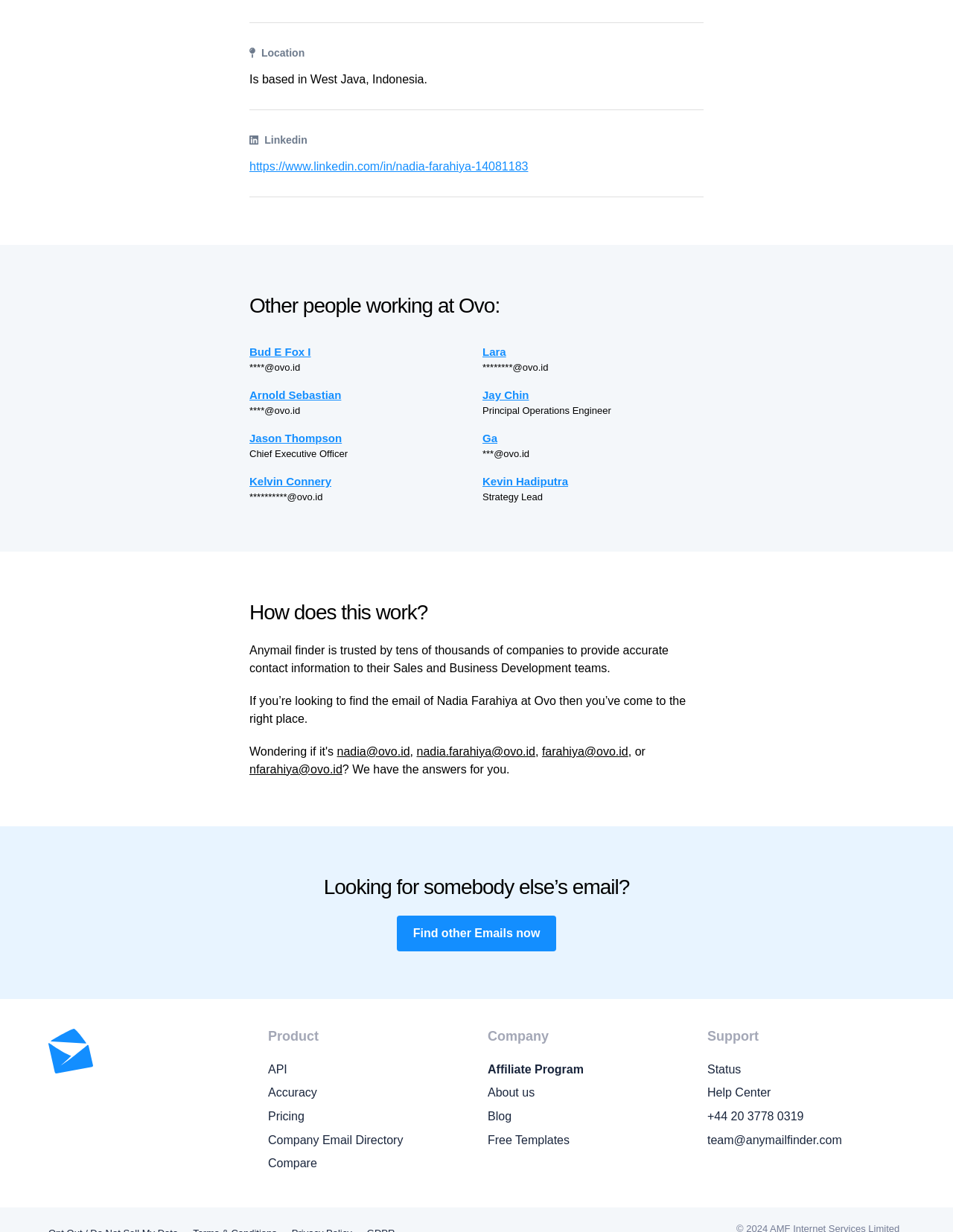Determine the bounding box coordinates of the target area to click to execute the following instruction: "Get help from the Help Center."

[0.742, 0.879, 0.949, 0.895]